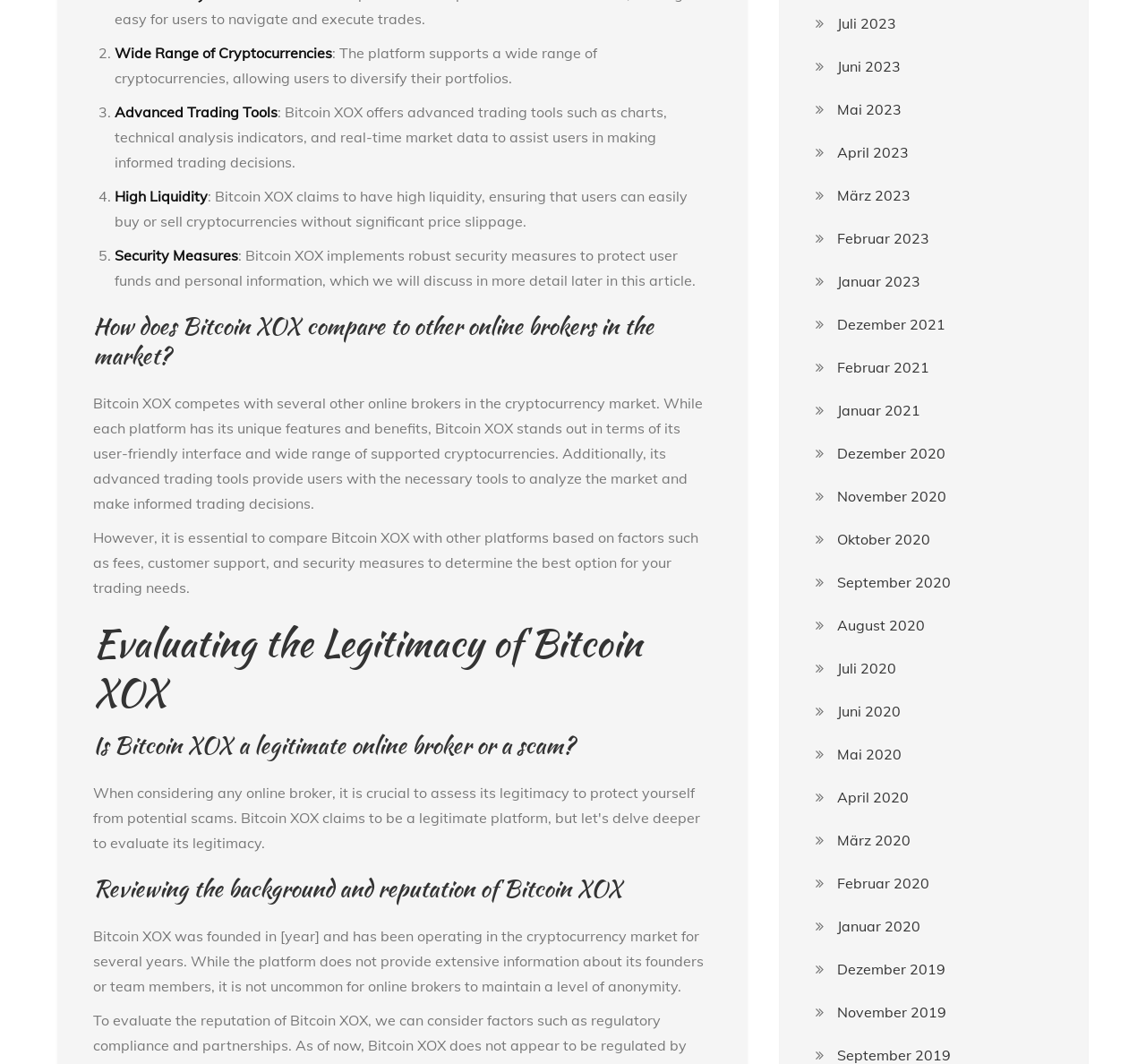What is the topic of the article?
Respond to the question with a single word or phrase according to the image.

Bitcoin XOX review